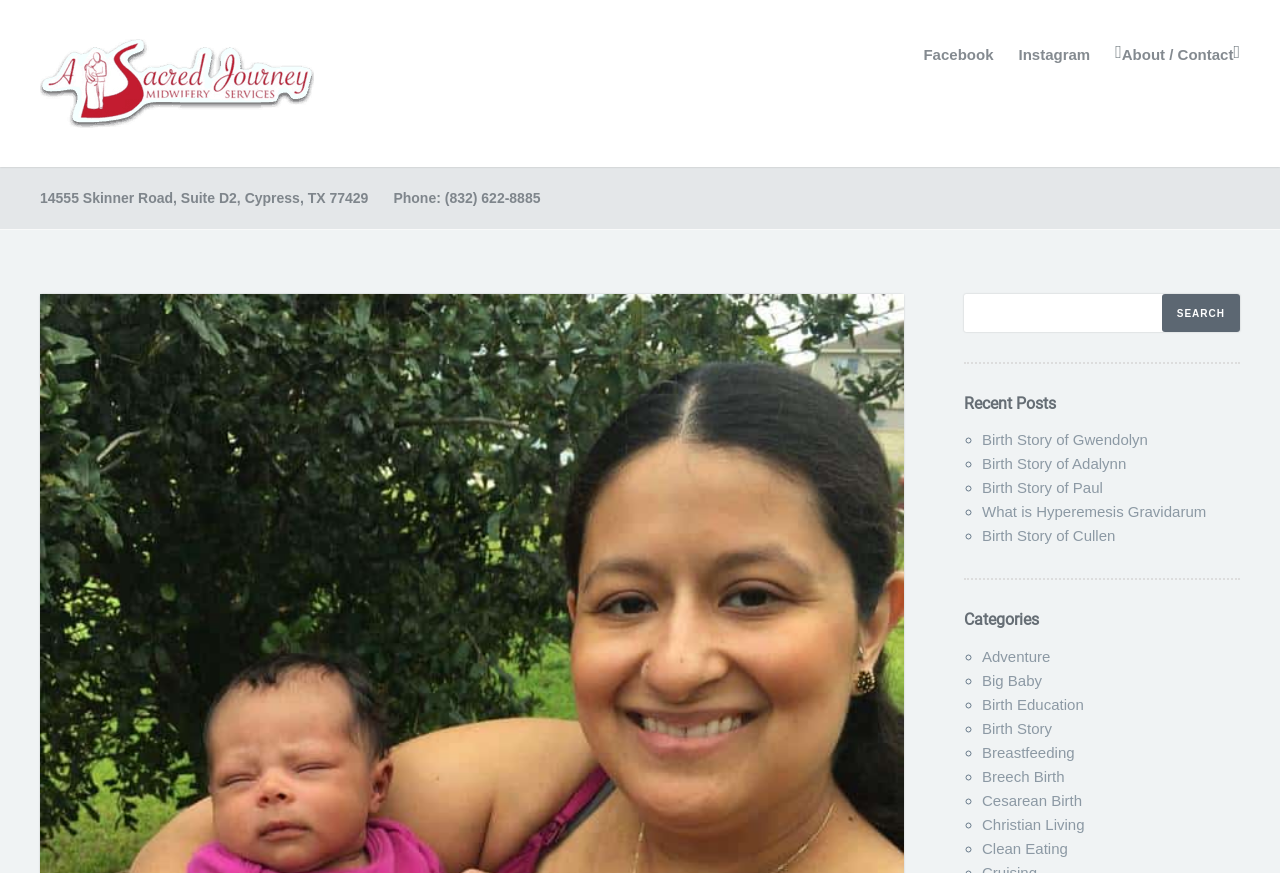Describe all the significant parts and information present on the webpage.

This webpage is about "A Sacred Journey" and specifically focuses on birth stories, with the title "Birth Story of Juliana" at the top. 

At the top left, there is an image with the text "A Sacred Journey". Below this image, there are three social media links: Facebook, Instagram, and About/Contact. To the right of these links, there is an address and a phone number. 

In the top right corner, there is a search bar with a "Search" button. 

Below the search bar, there is a section titled "Recent Posts" with a list of links to various birth stories, including "Birth Story of Gwendolyn", "Birth Story of Adalynn", "Birth Story of Paul", and more. 

Further down, there is a section titled "Categories" with a list of links to different categories, including "Adventure", "Big Baby", "Birth Education", "Birth Story", and more.